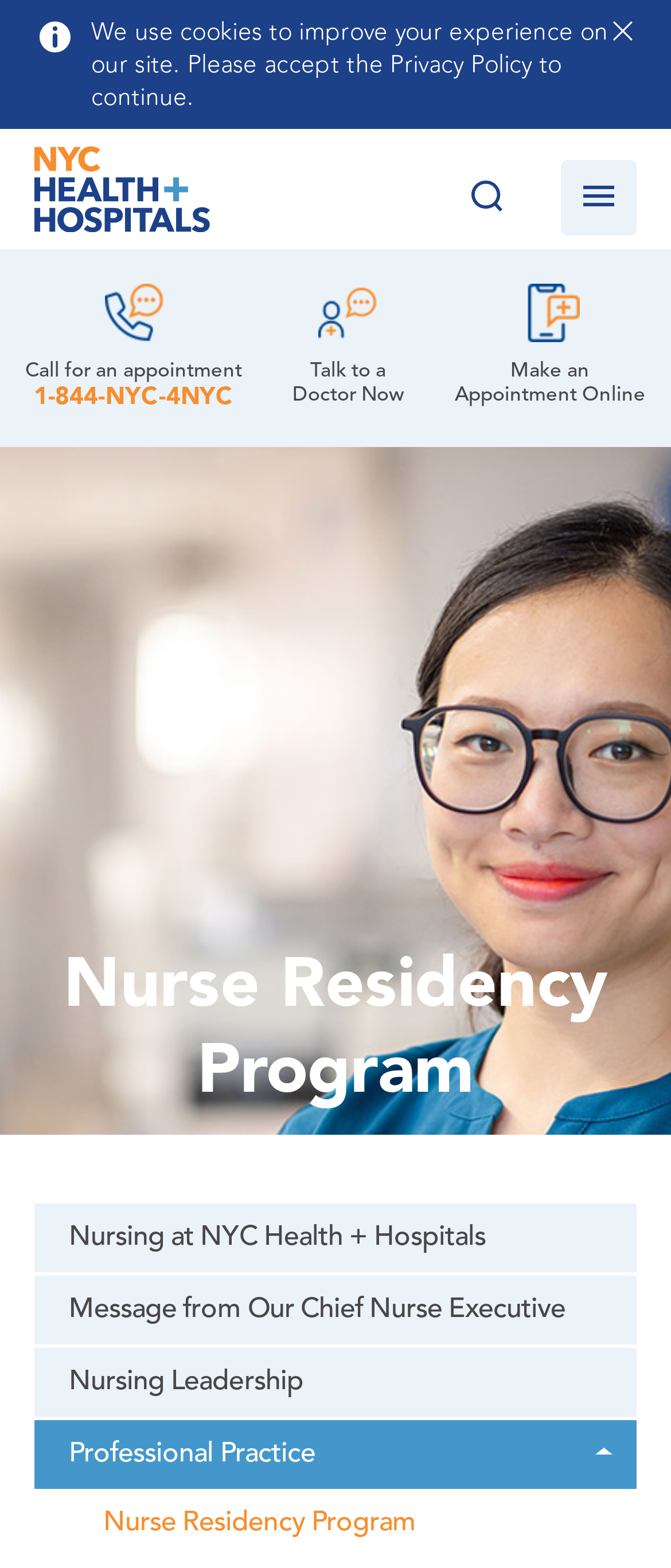Give a short answer using one word or phrase for the question:
What is the purpose of the image at the top of the webpage?

Unknown